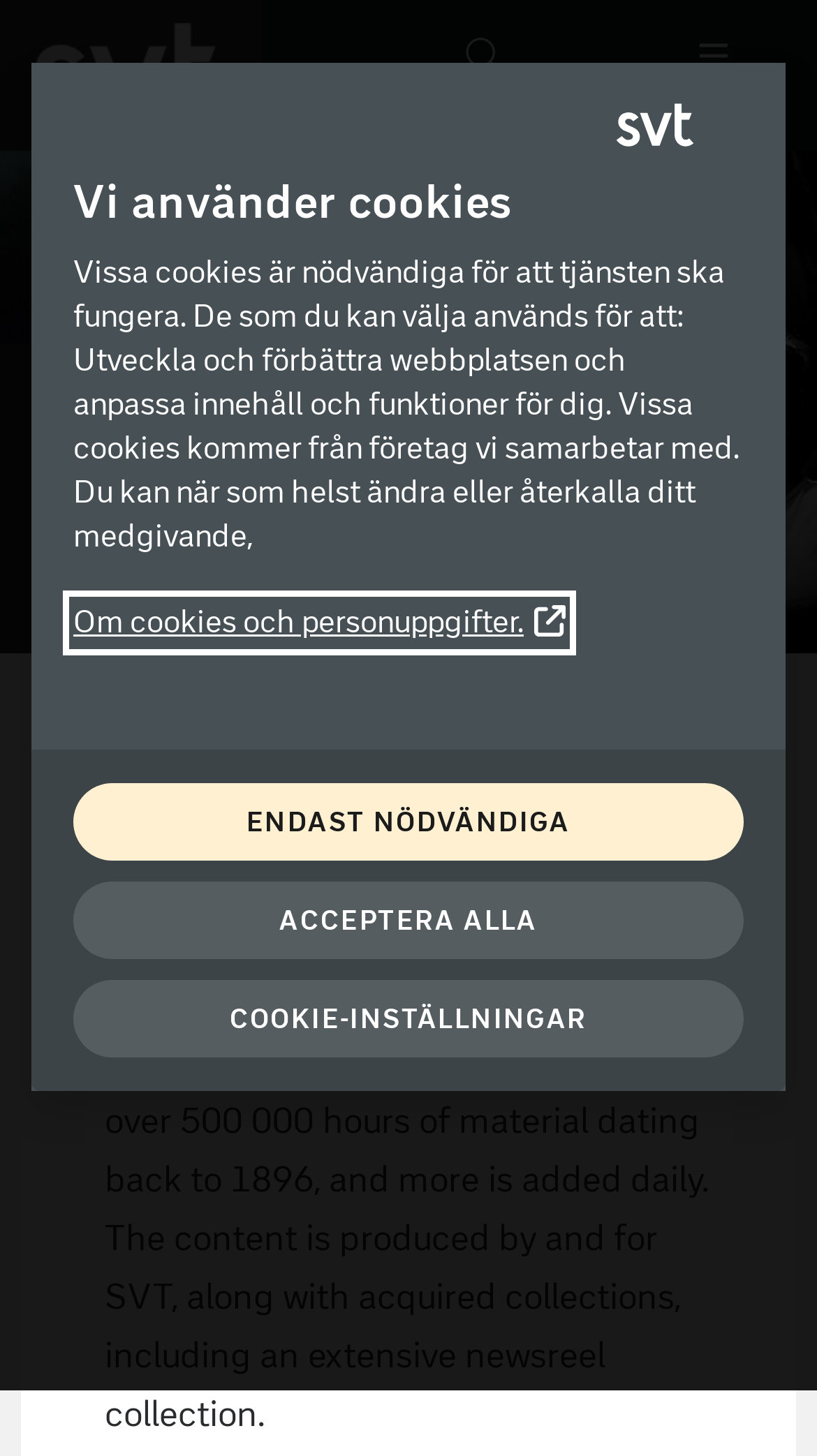Identify the bounding box coordinates for the UI element described as follows: help. Use the format (top-left x, top-left y, bottom-right x, bottom-right y) and ensure all values are floating point numbers between 0 and 1.

None